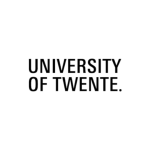What is the University of Twente known for? Based on the image, give a response in one word or a short phrase.

Innovative approach and technology education